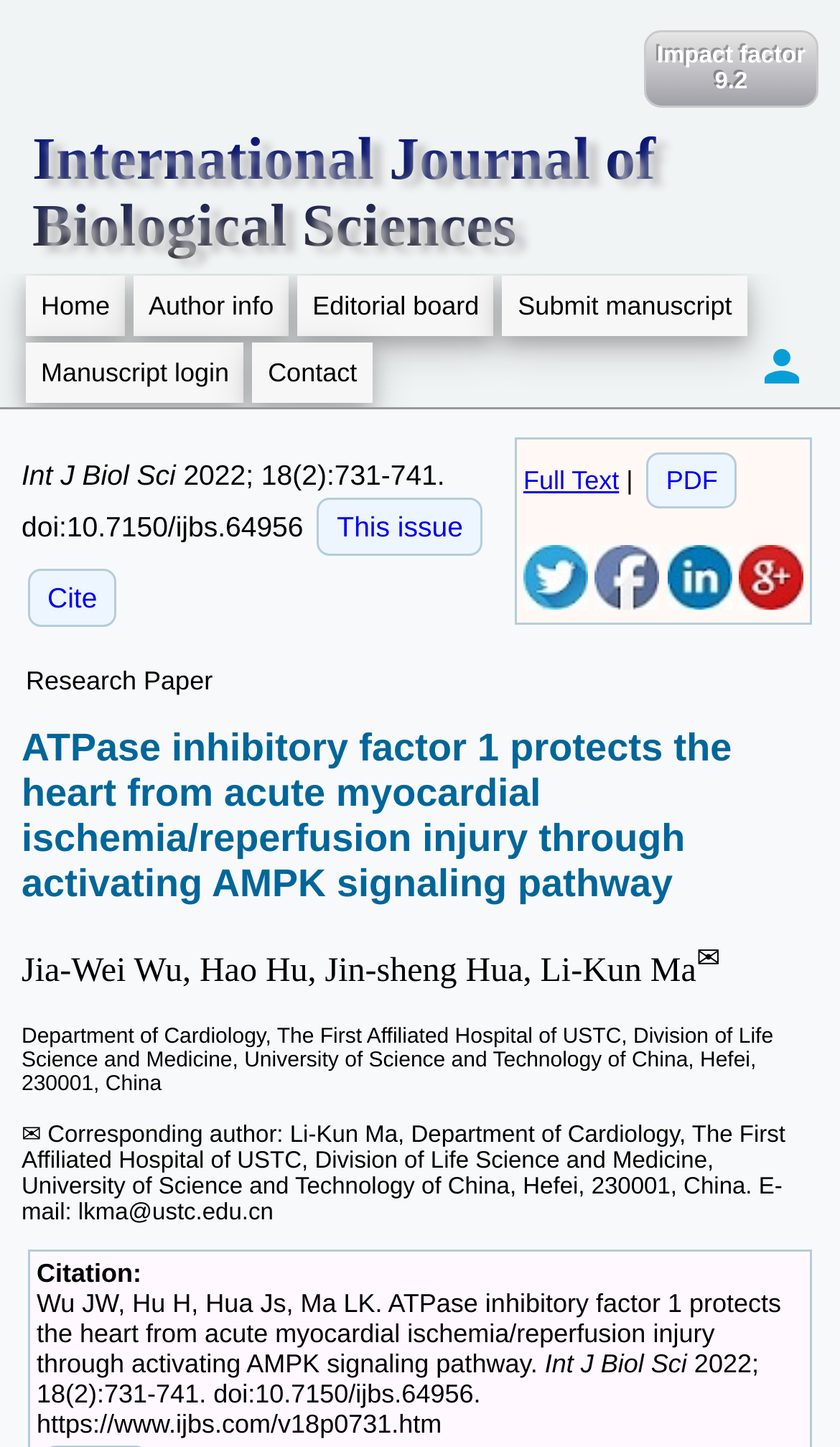Please specify the bounding box coordinates of the area that should be clicked to accomplish the following instruction: "View the full text of the article". The coordinates should consist of four float numbers between 0 and 1, i.e., [left, top, right, bottom].

[0.623, 0.321, 0.737, 0.342]